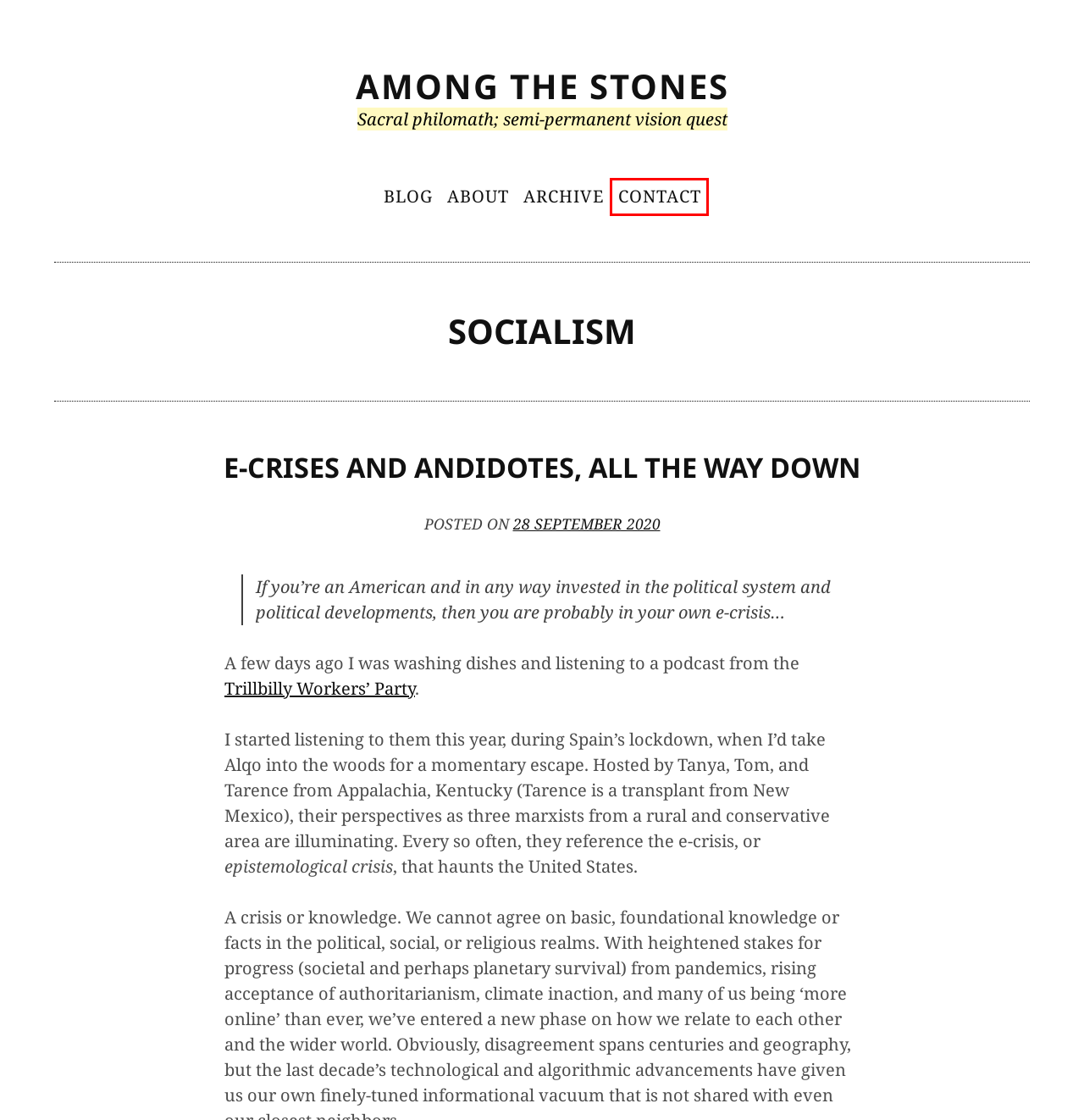You are provided with a screenshot of a webpage that includes a red rectangle bounding box. Please choose the most appropriate webpage description that matches the new webpage after clicking the element within the red bounding box. Here are the candidates:
A. About – Among the Stones
B. Discord – Among the Stones
C. Contact – Among the Stones
D. Archive – Among the Stones
E. Sufism – Among the Stones
F. E-Crises and Andidotes, All the Way Down – Among the Stones
G. Among the Stones – Sacral philomath; semi-permanent vision quest
H. capitalism – Among the Stones

C